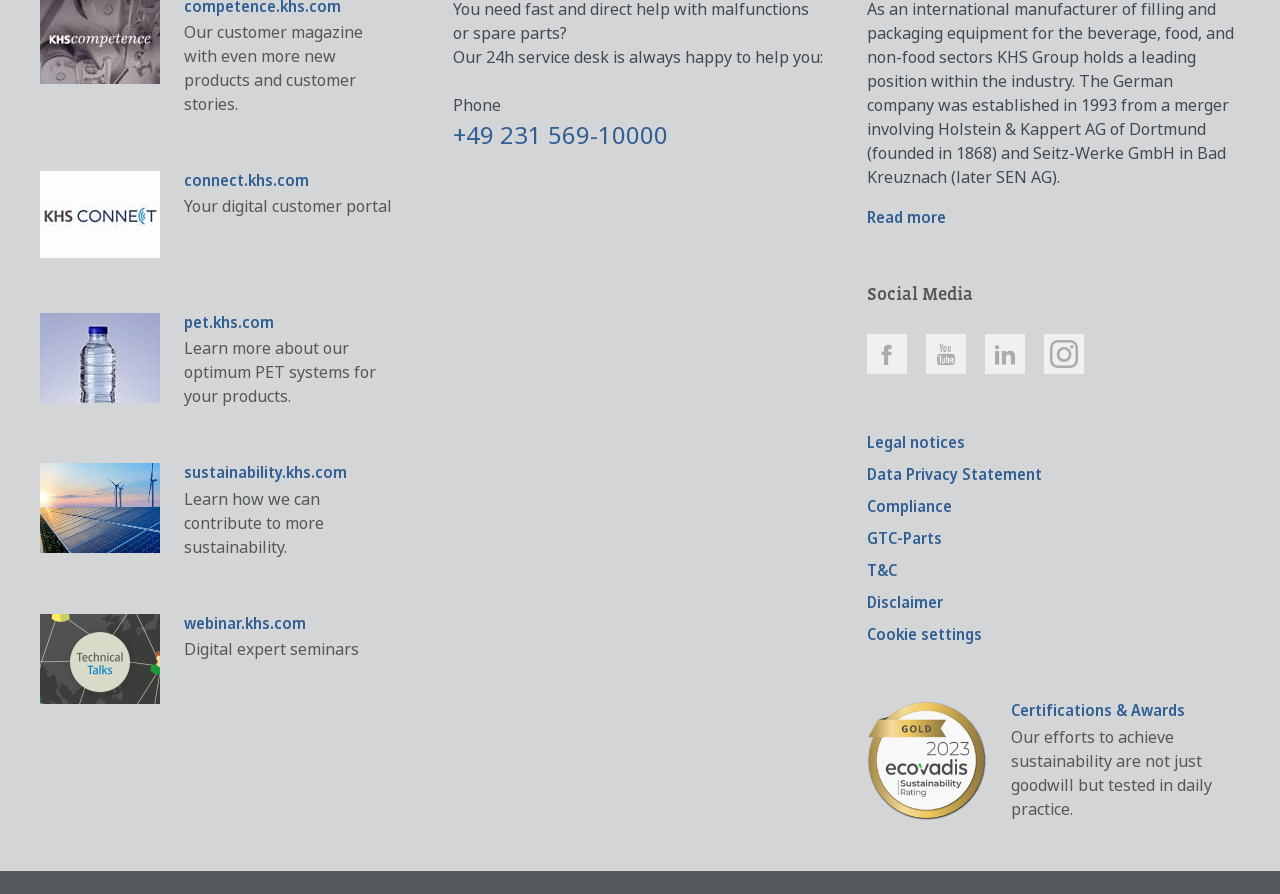Respond with a single word or short phrase to the following question: 
How many social media links are there?

4